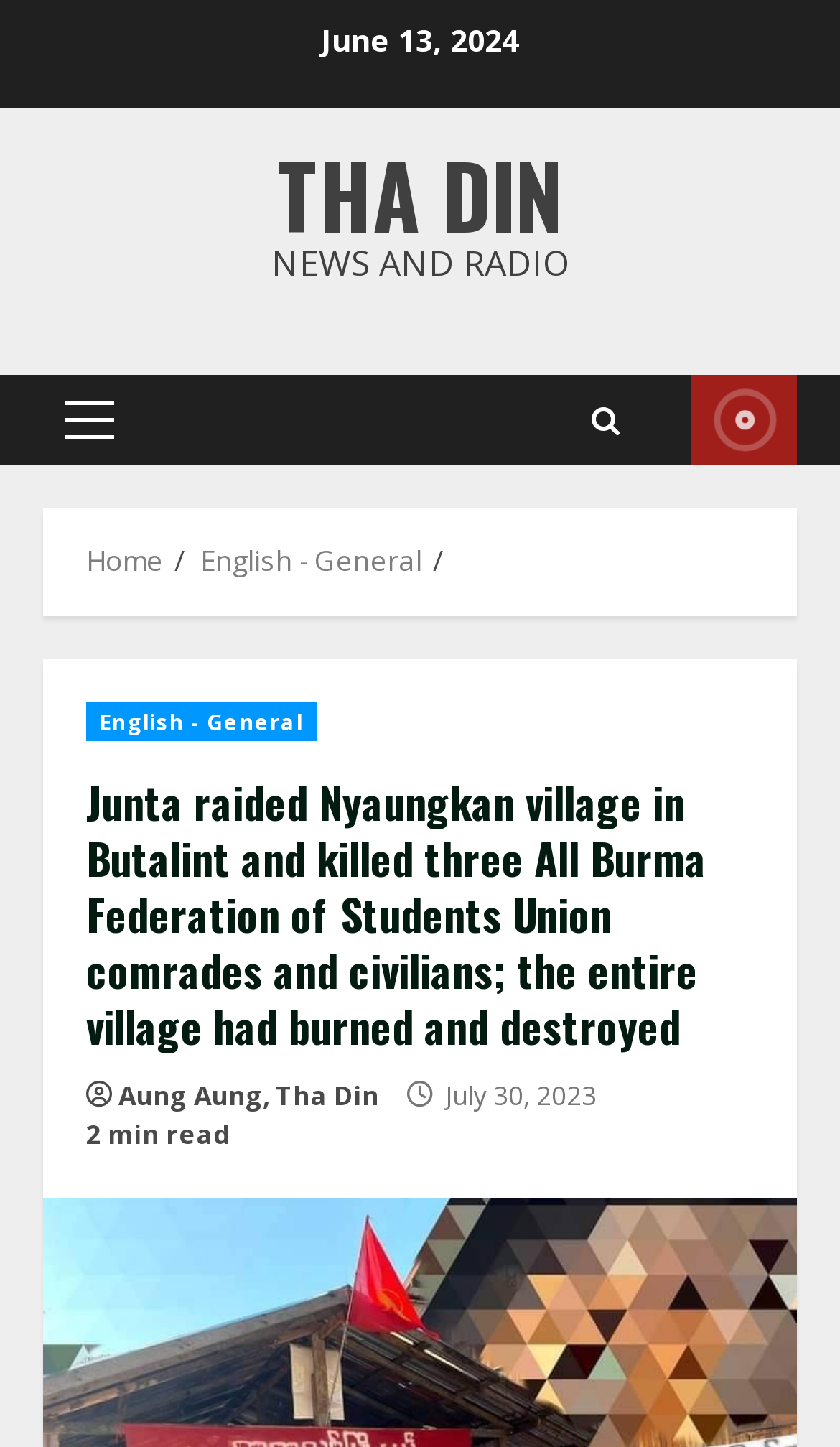Find the bounding box coordinates of the element's region that should be clicked in order to follow the given instruction: "Open the 'Primary Menu'". The coordinates should consist of four float numbers between 0 and 1, i.e., [left, top, right, bottom].

[0.051, 0.259, 0.162, 0.322]